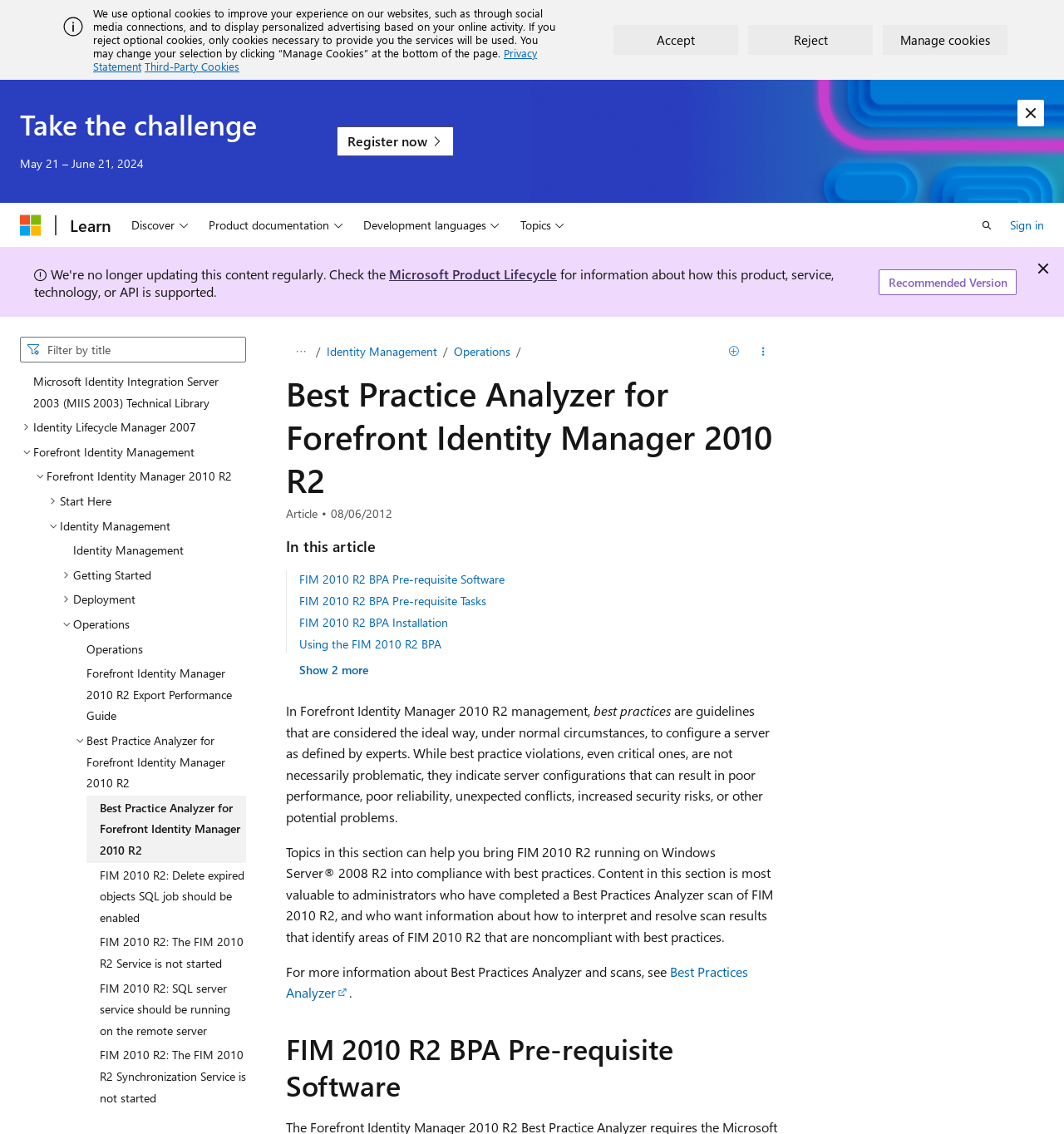What is the topic of the section titled 'FIM 2010 R2 BPA Pre-requisite Software'?
Answer the question with a thorough and detailed explanation.

The section titled 'FIM 2010 R2 BPA Pre-requisite Software' is about the software required for Best Practices Analyzer for Forefront Identity Manager 2010 R2. This section provides information about the software prerequisites for running the Best Practices Analyzer.